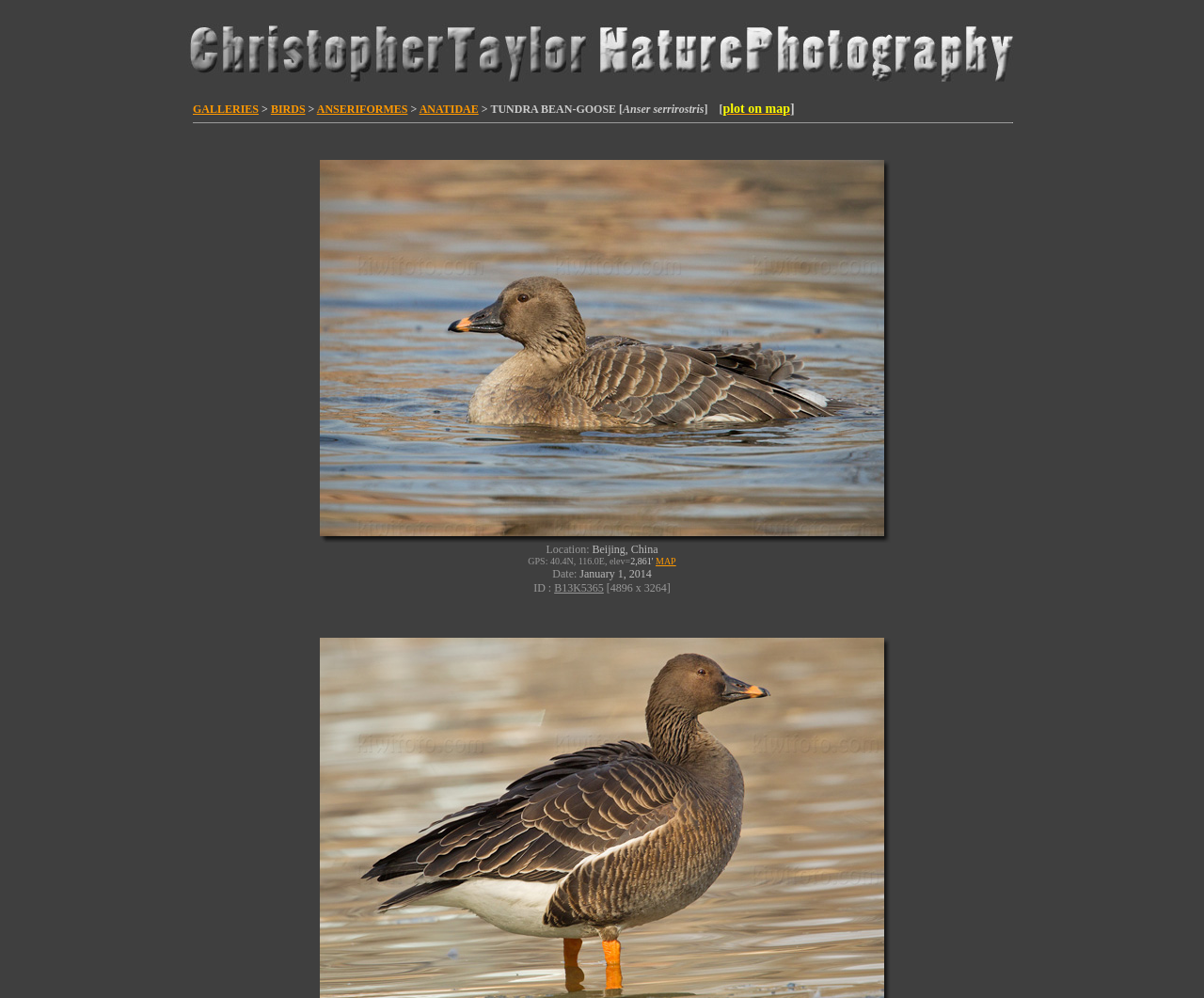What is the resolution of the Tundra Bean-Goose picture?
Refer to the image and provide a one-word or short phrase answer.

4896 x 3264